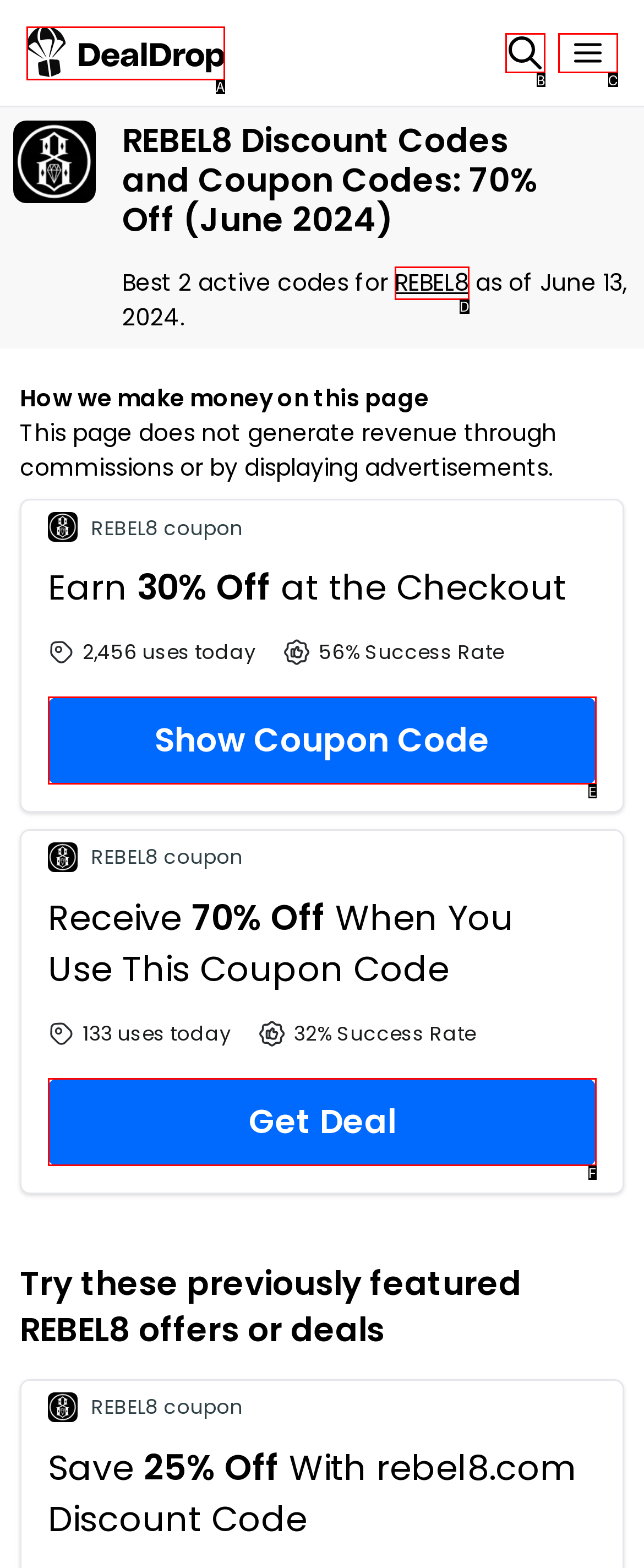Based on the description: Diabetes Complications and other Conditions, identify the matching HTML element. Reply with the letter of the correct option directly.

None